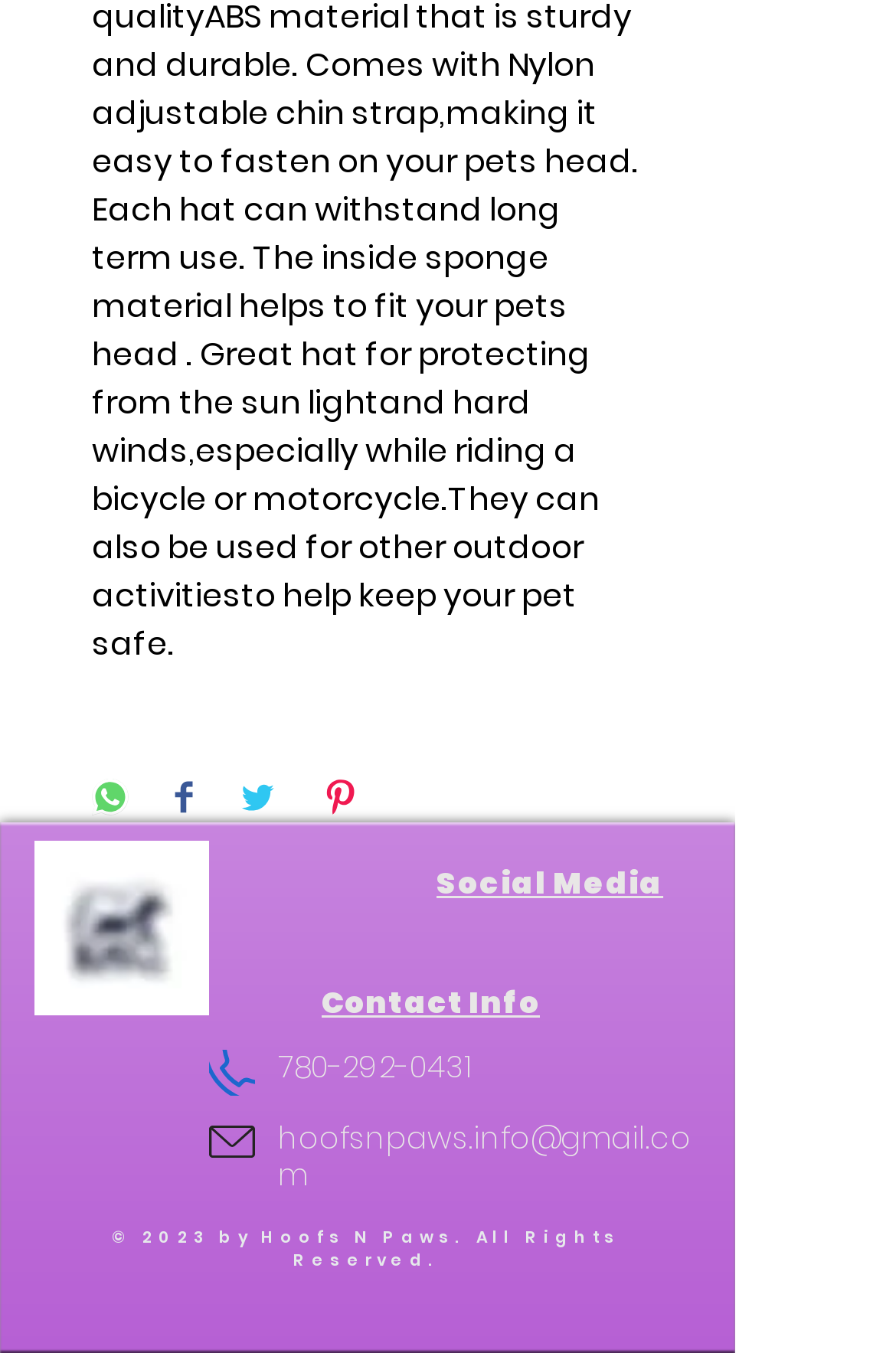What is the purpose of the hats mentioned?
Respond with a short answer, either a single word or a phrase, based on the image.

Protecting pets